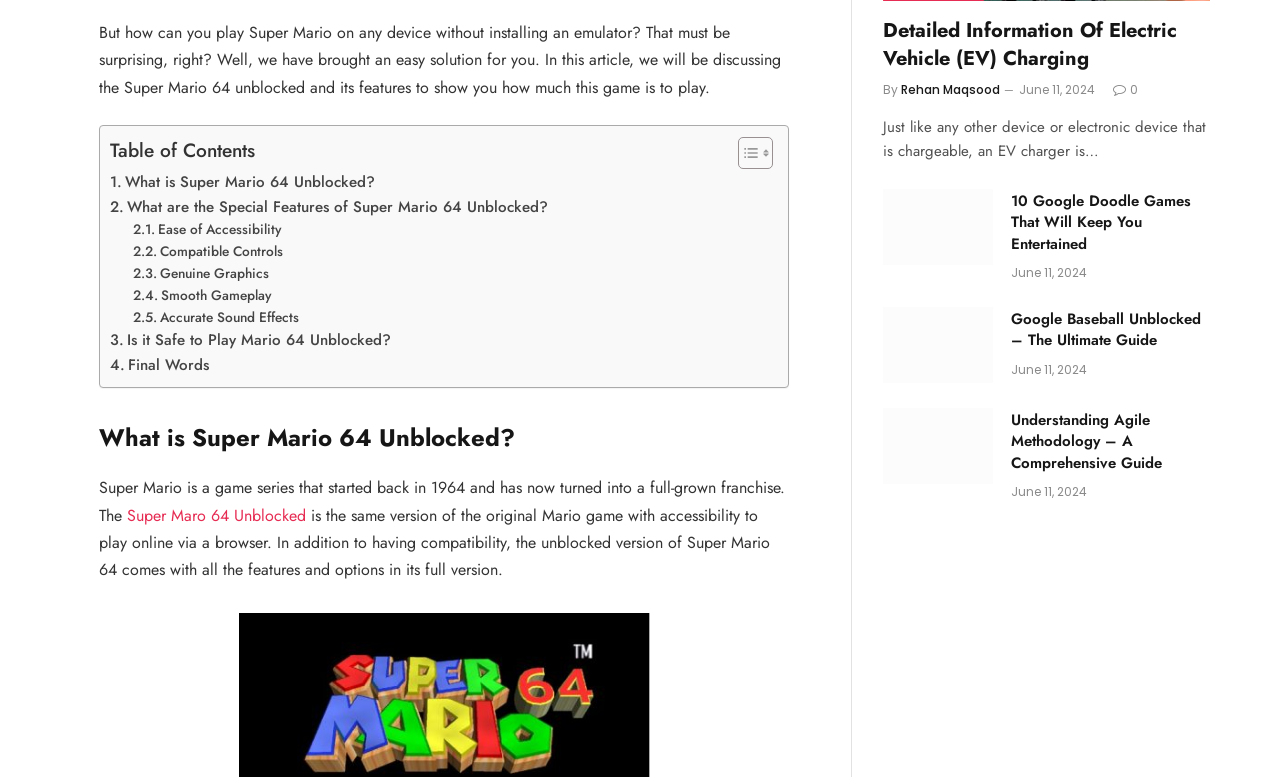Find the bounding box coordinates of the area that needs to be clicked in order to achieve the following instruction: "Explore 'Agile Methodology'". The coordinates should be specified as four float numbers between 0 and 1, i.e., [left, top, right, bottom].

[0.69, 0.525, 0.776, 0.623]